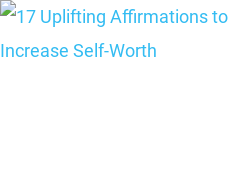Generate a detailed caption that encompasses all aspects of the image.

This image corresponds to the article titled "17 Uplifting Affirmations to Increase Self-Worth," focusing on positive affirmations designed to enhance self-esteem and personal growth. The article likely delves into various affirmations that encourage self-acceptance and empowerment, offering readers tools to foster a more positive self-image. The date associated with the content is September 30, 2022, suggesting it may include recent insights or updates in the realm of self-help and personal development.